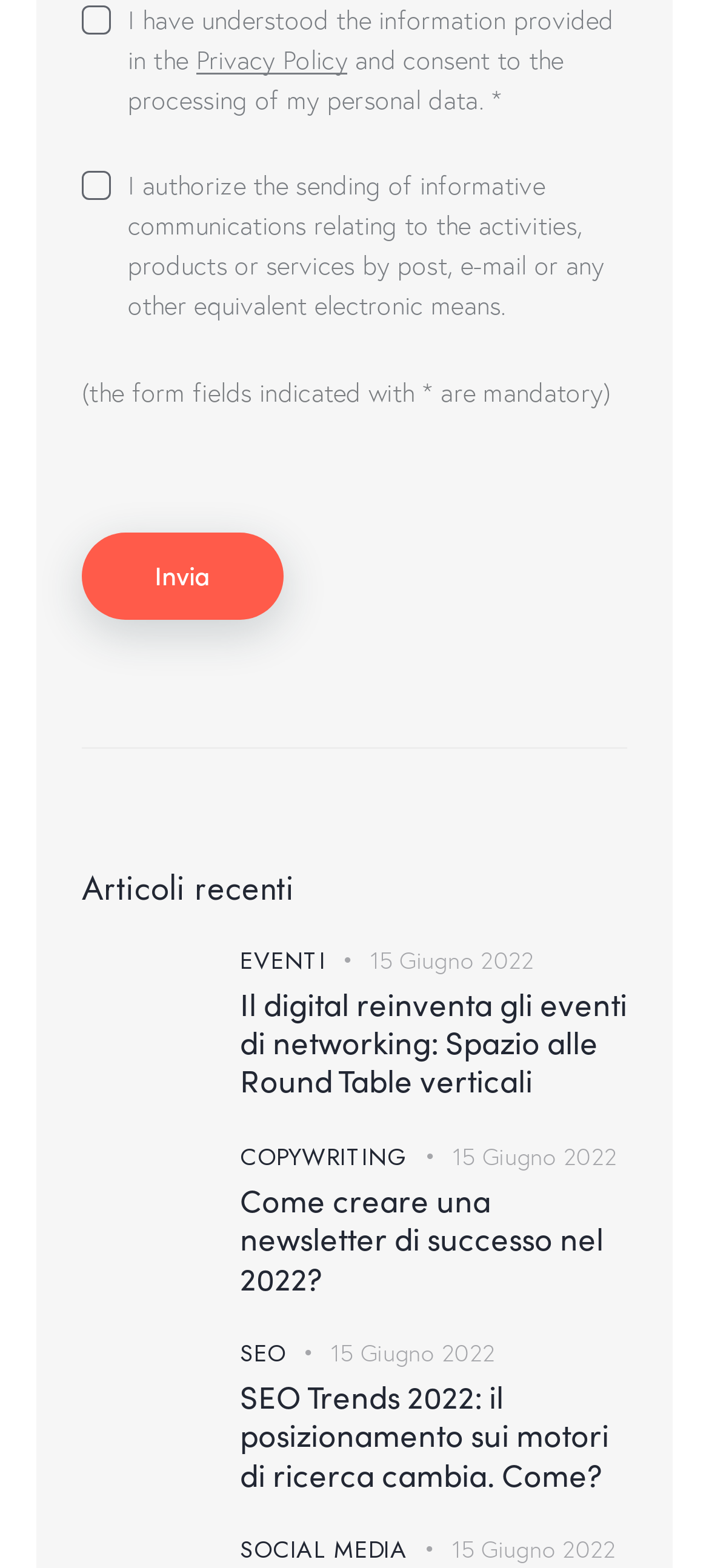Use a single word or phrase to answer the question: What is the topic of the first article?

Digital reinvents networking events